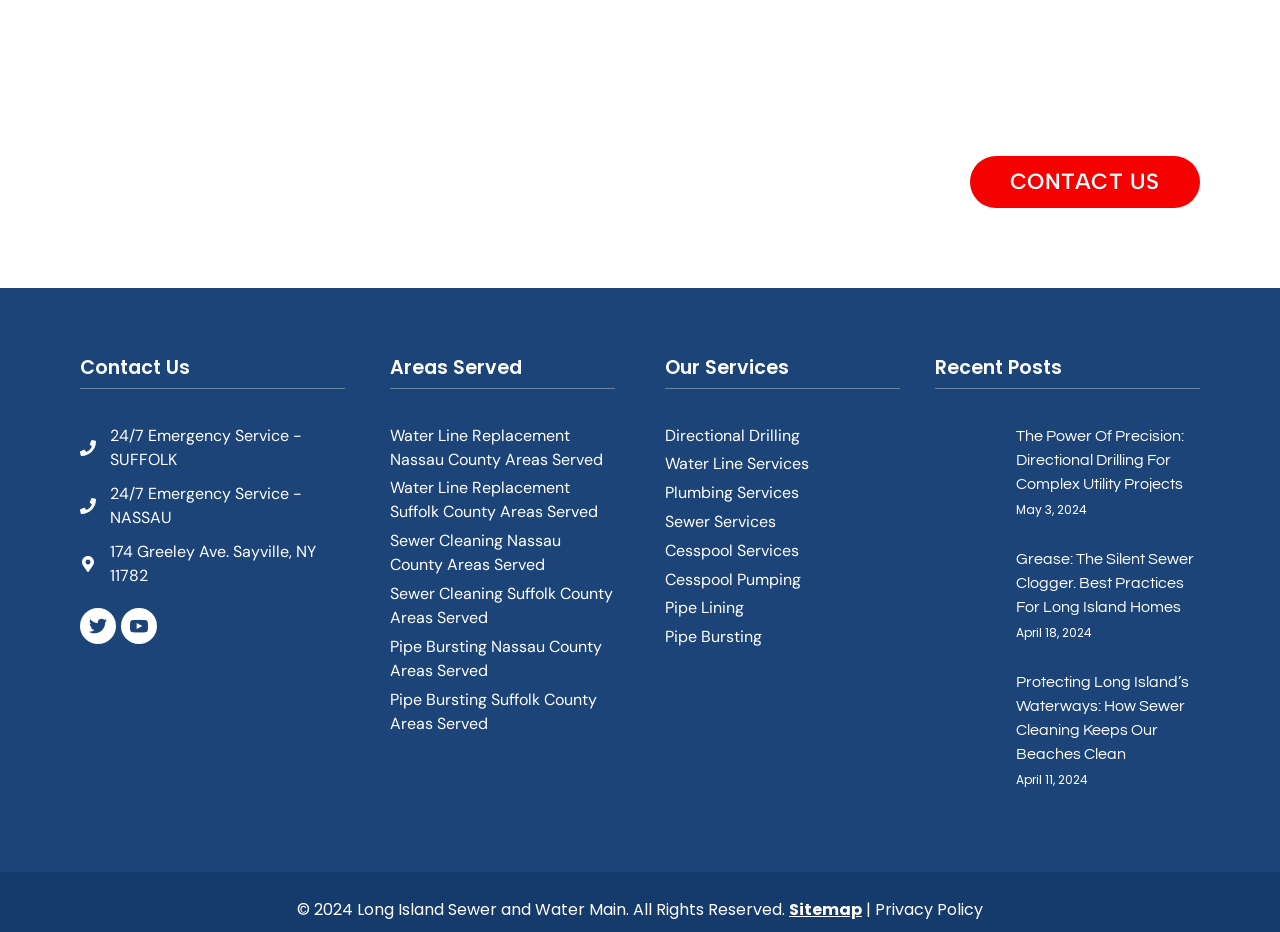Please provide the bounding box coordinates for the element that needs to be clicked to perform the following instruction: "Learn about water line replacement in Nassau County". The coordinates should be given as four float numbers between 0 and 1, i.e., [left, top, right, bottom].

[0.305, 0.455, 0.48, 0.506]